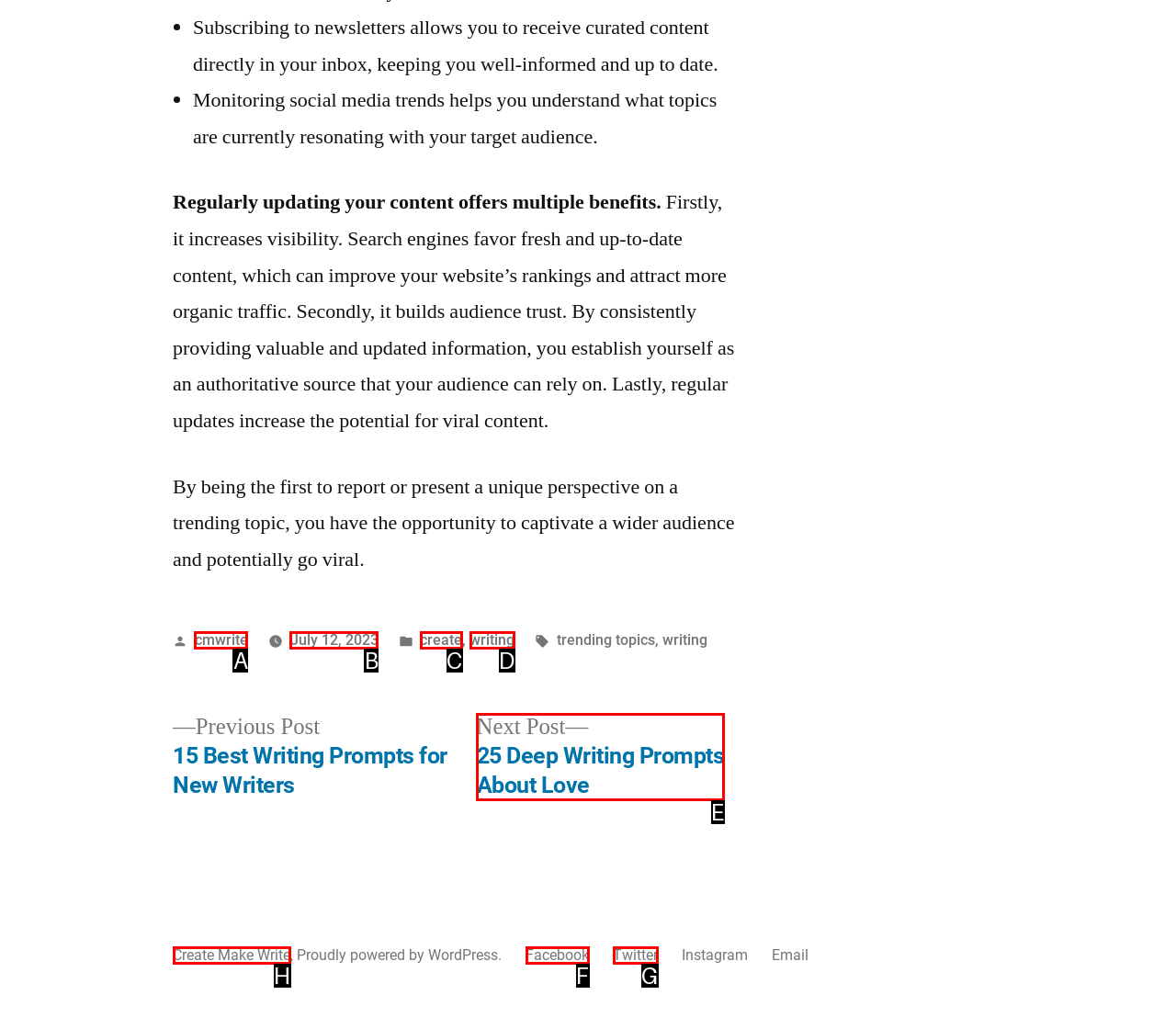Please indicate which HTML element should be clicked to fulfill the following task: Click on the 'Create Make Write' link. Provide the letter of the selected option.

H